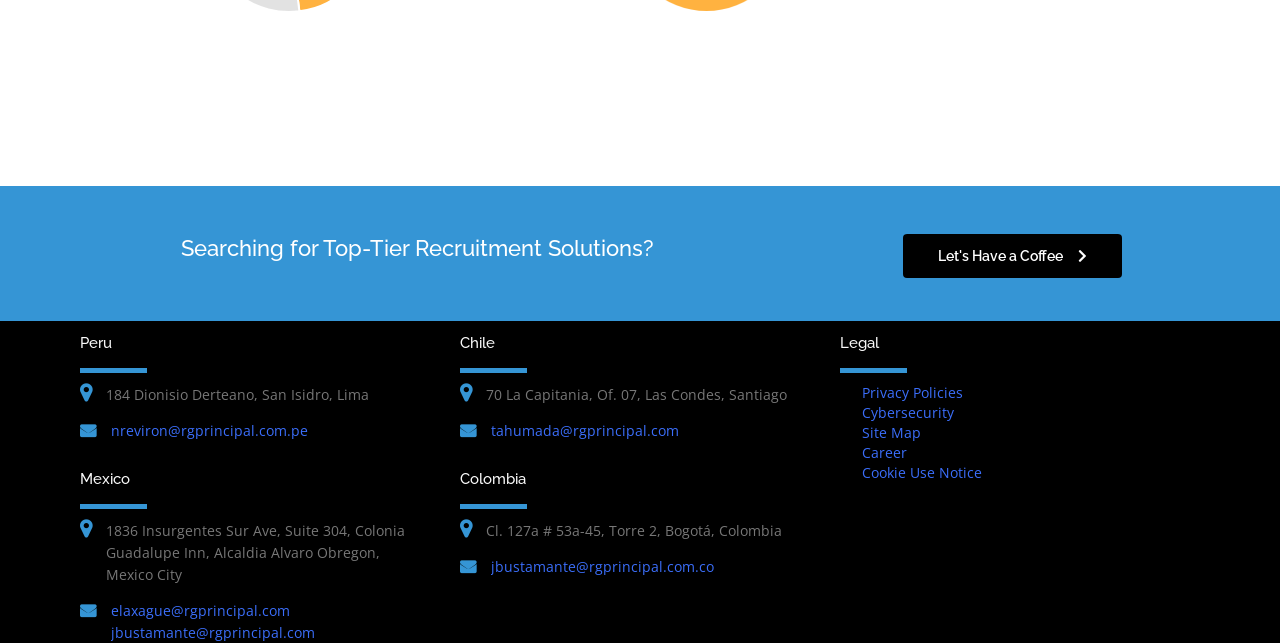Given the following UI element description: "Cookie Use Notice", find the bounding box coordinates in the webpage screenshot.

[0.656, 0.72, 0.937, 0.751]